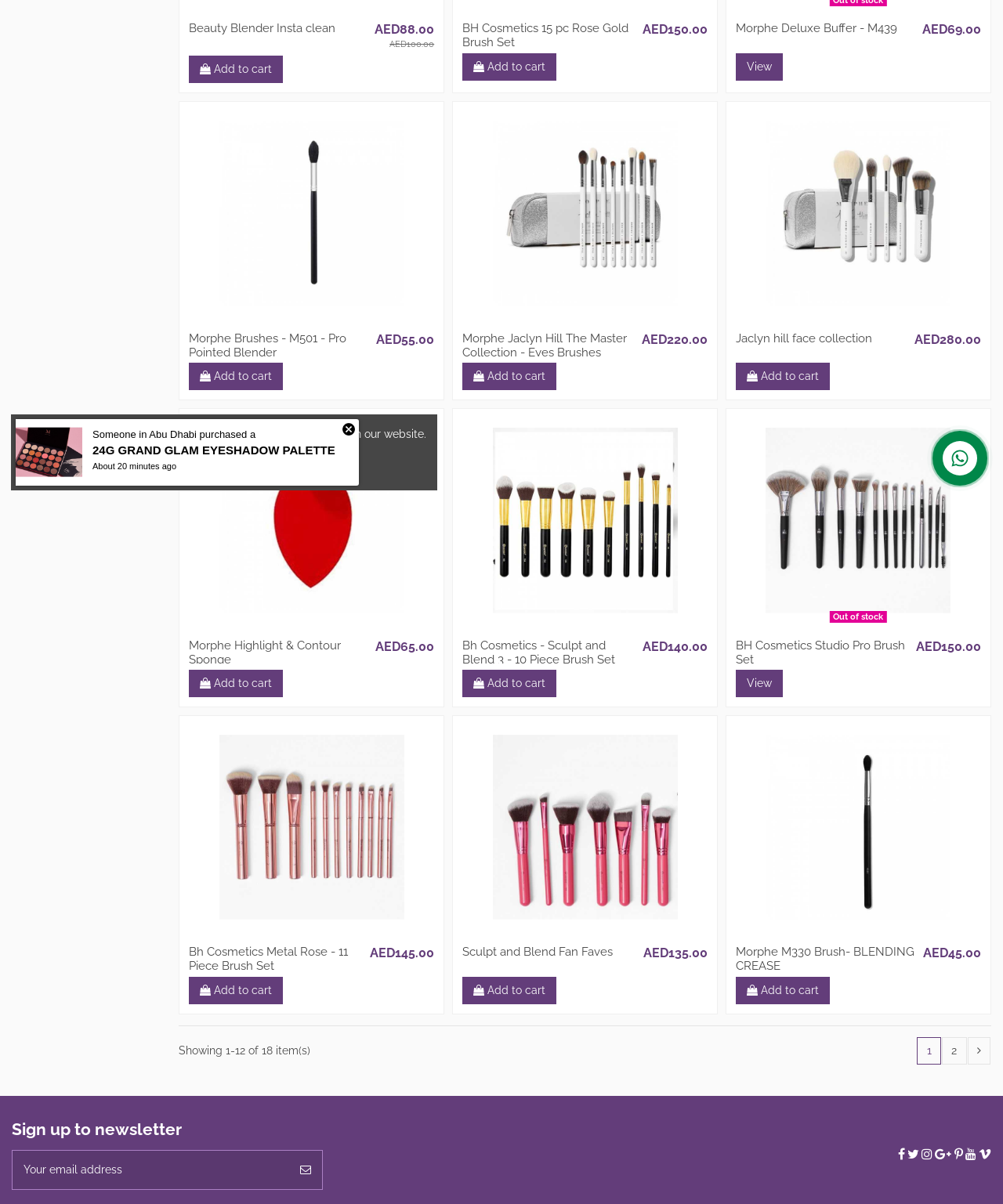Predict the bounding box of the UI element based on this description: "Apps & Games".

None